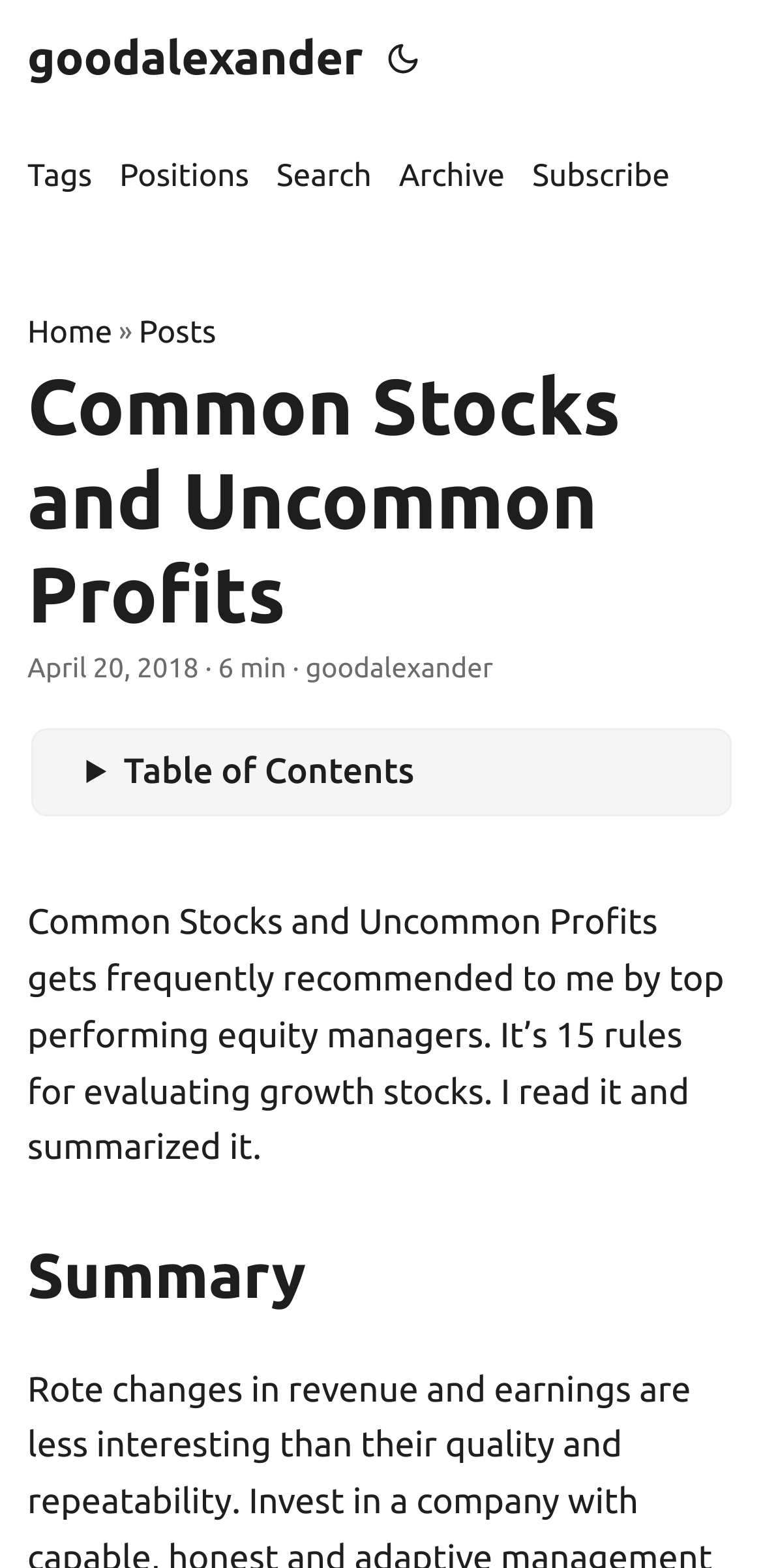Answer with a single word or phrase: 
How many links are there in the top navigation bar?

5